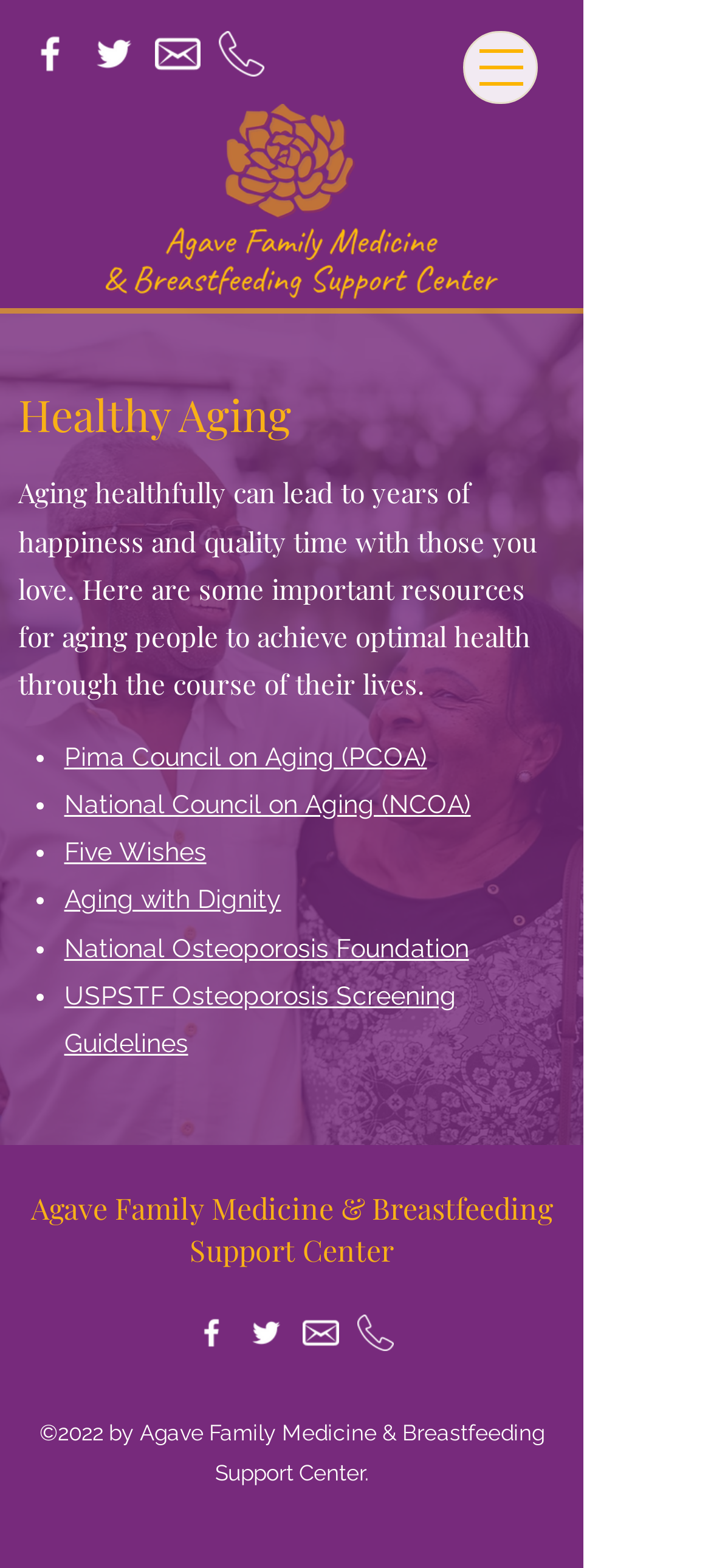What is the name of the organization providing resources?
Look at the image and respond with a single word or a short phrase.

Agave Family Medicine & Breastfeeding Support Center